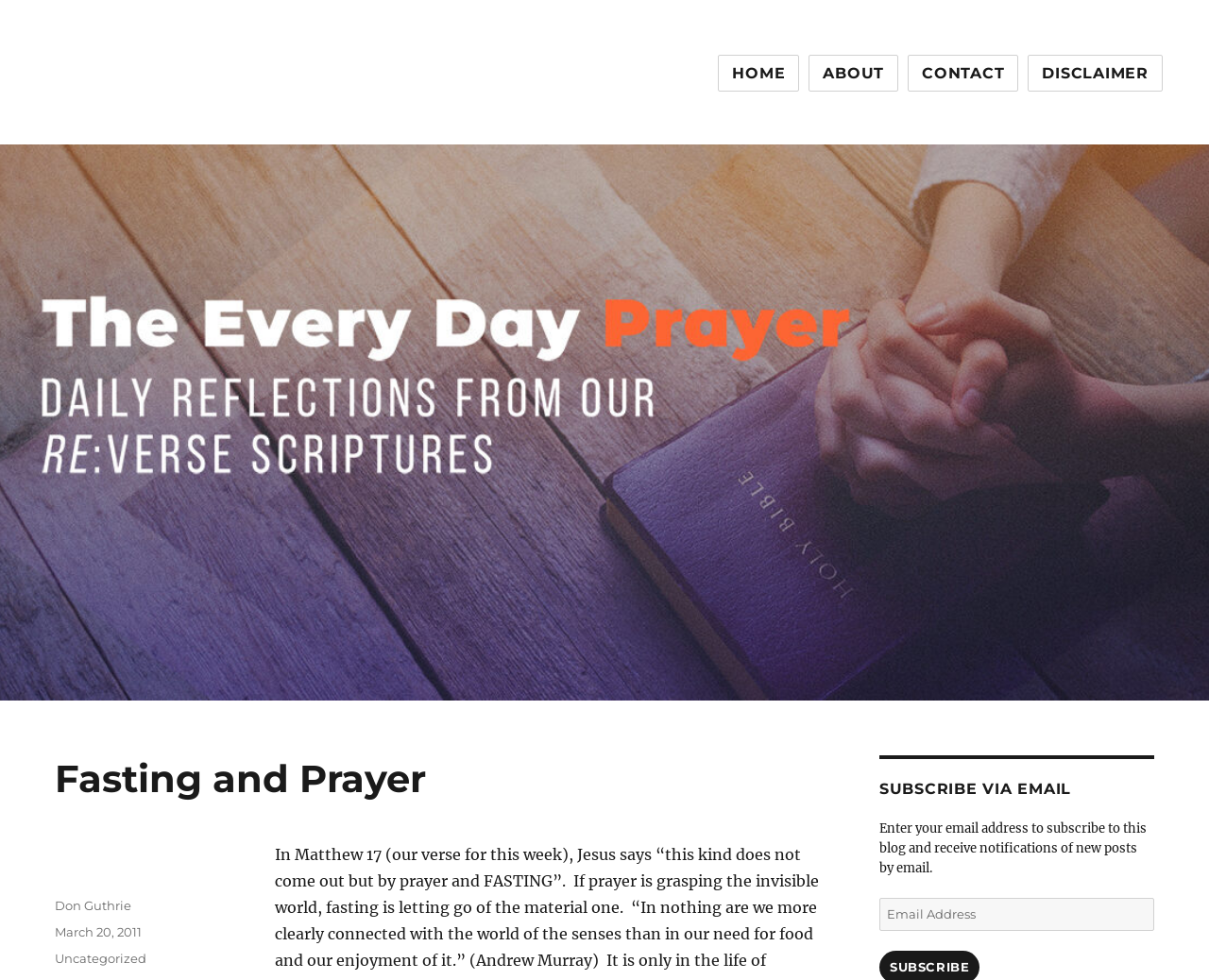Please identify the bounding box coordinates of the area that needs to be clicked to follow this instruction: "view disclaimer".

[0.85, 0.056, 0.962, 0.093]